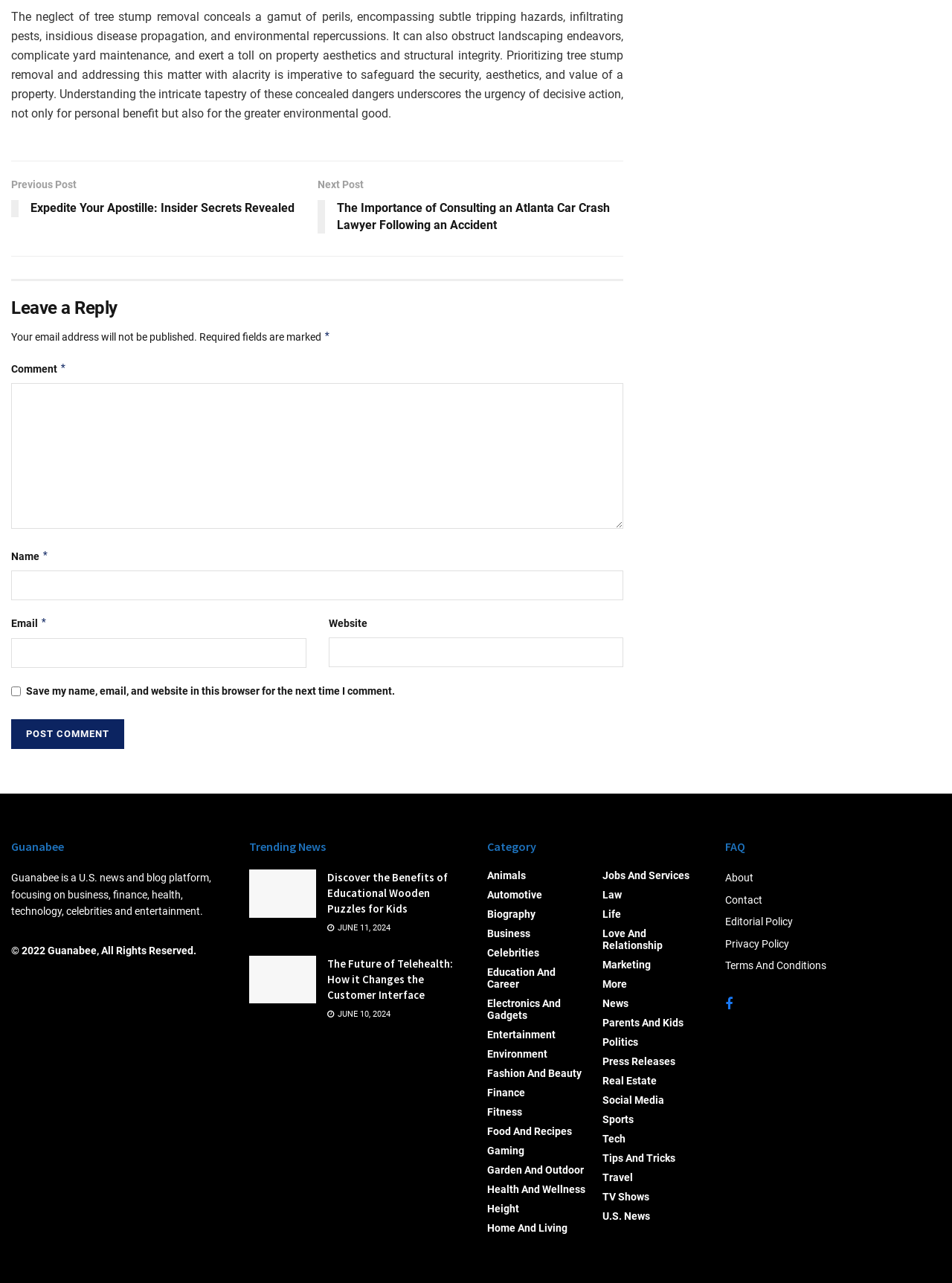Pinpoint the bounding box coordinates of the clickable area necessary to execute the following instruction: "Read the next post". The coordinates should be given as four float numbers between 0 and 1, namely [left, top, right, bottom].

[0.333, 0.137, 0.655, 0.188]